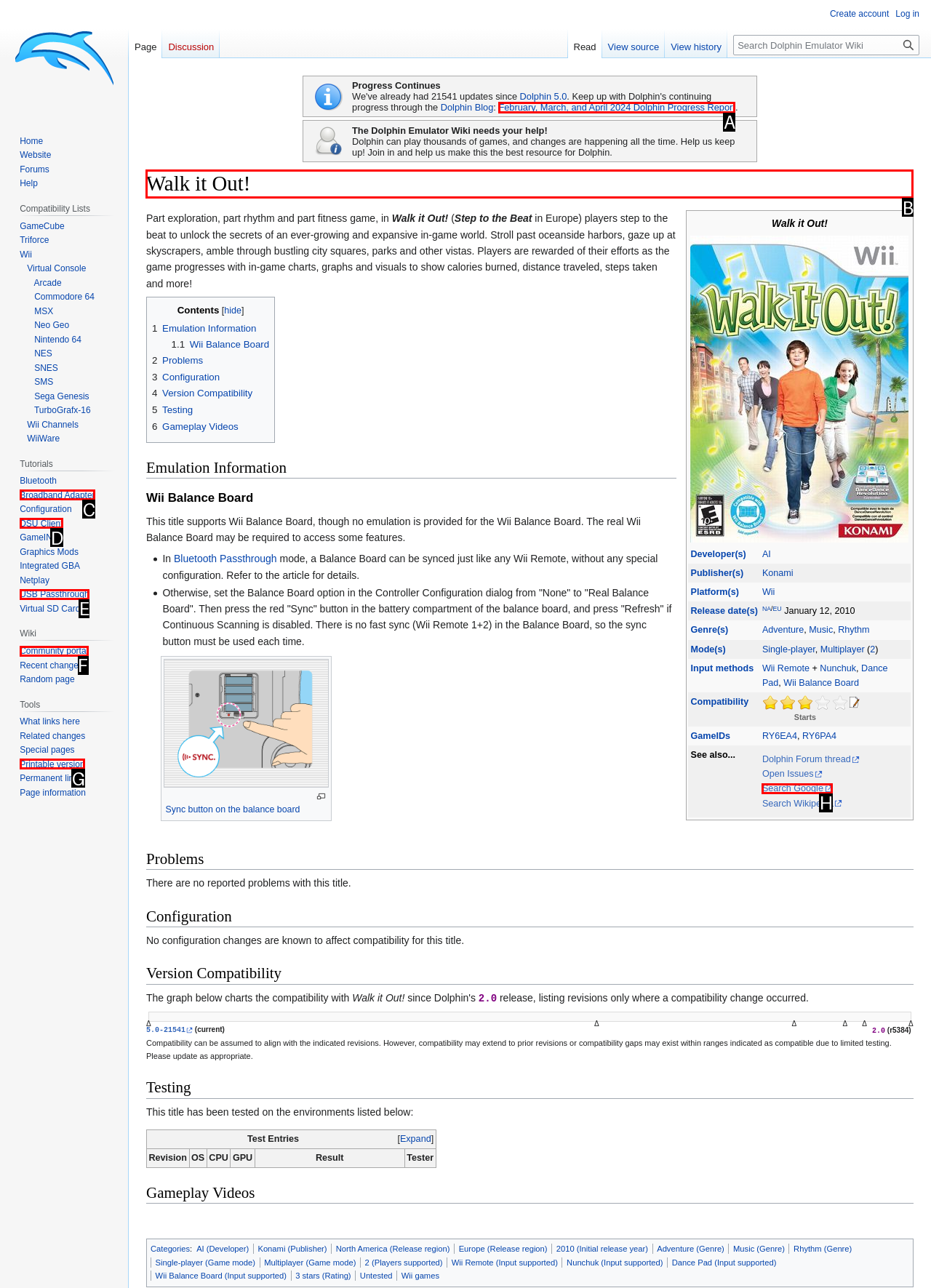Choose the letter of the option that needs to be clicked to perform the task: Read the Walk it Out! game description. Answer with the letter.

B